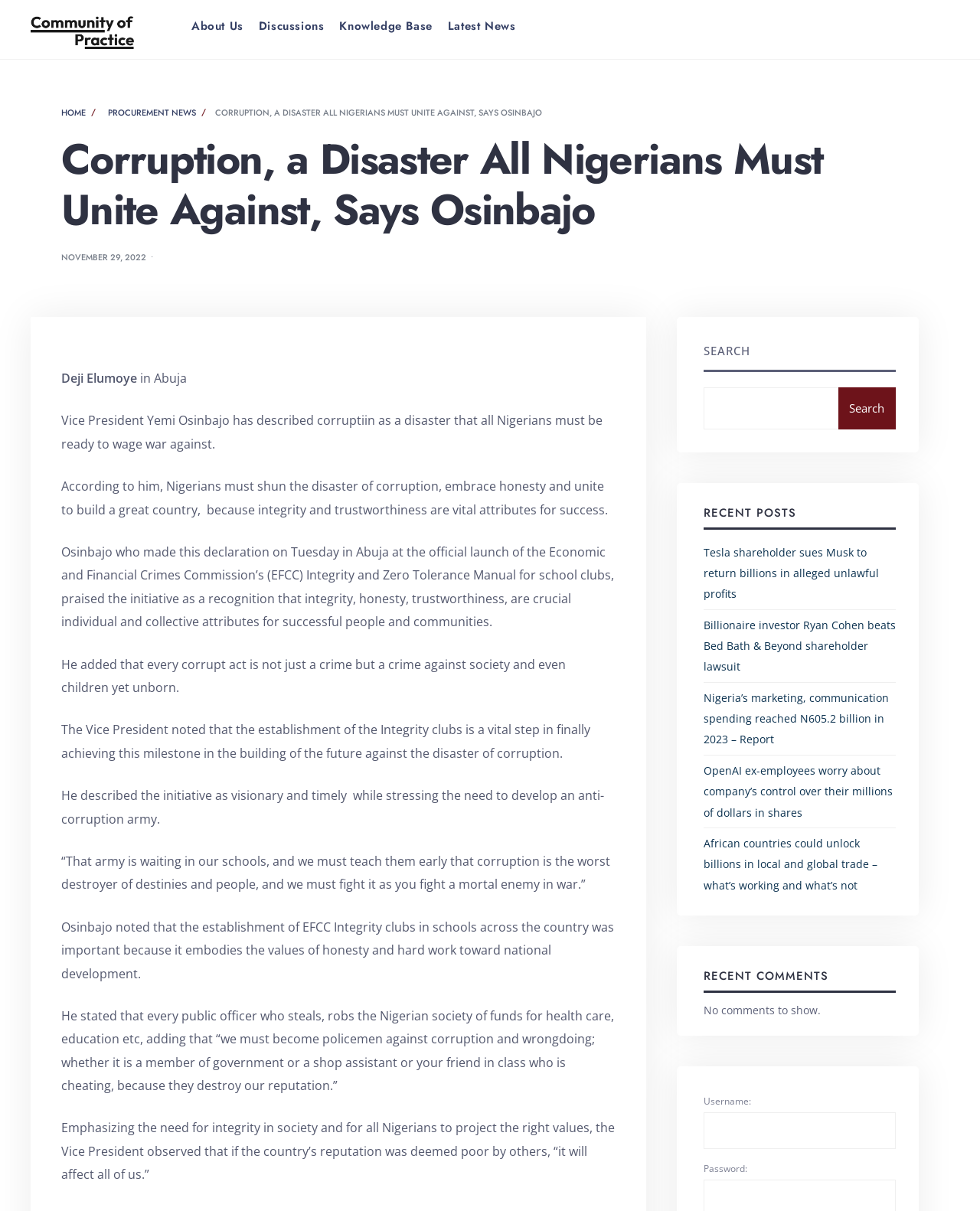Please specify the coordinates of the bounding box for the element that should be clicked to carry out this instruction: "Click on the 'Tesla shareholder sues Musk to return billions in alleged unlawful profits' link". The coordinates must be four float numbers between 0 and 1, formatted as [left, top, right, bottom].

[0.718, 0.45, 0.897, 0.496]